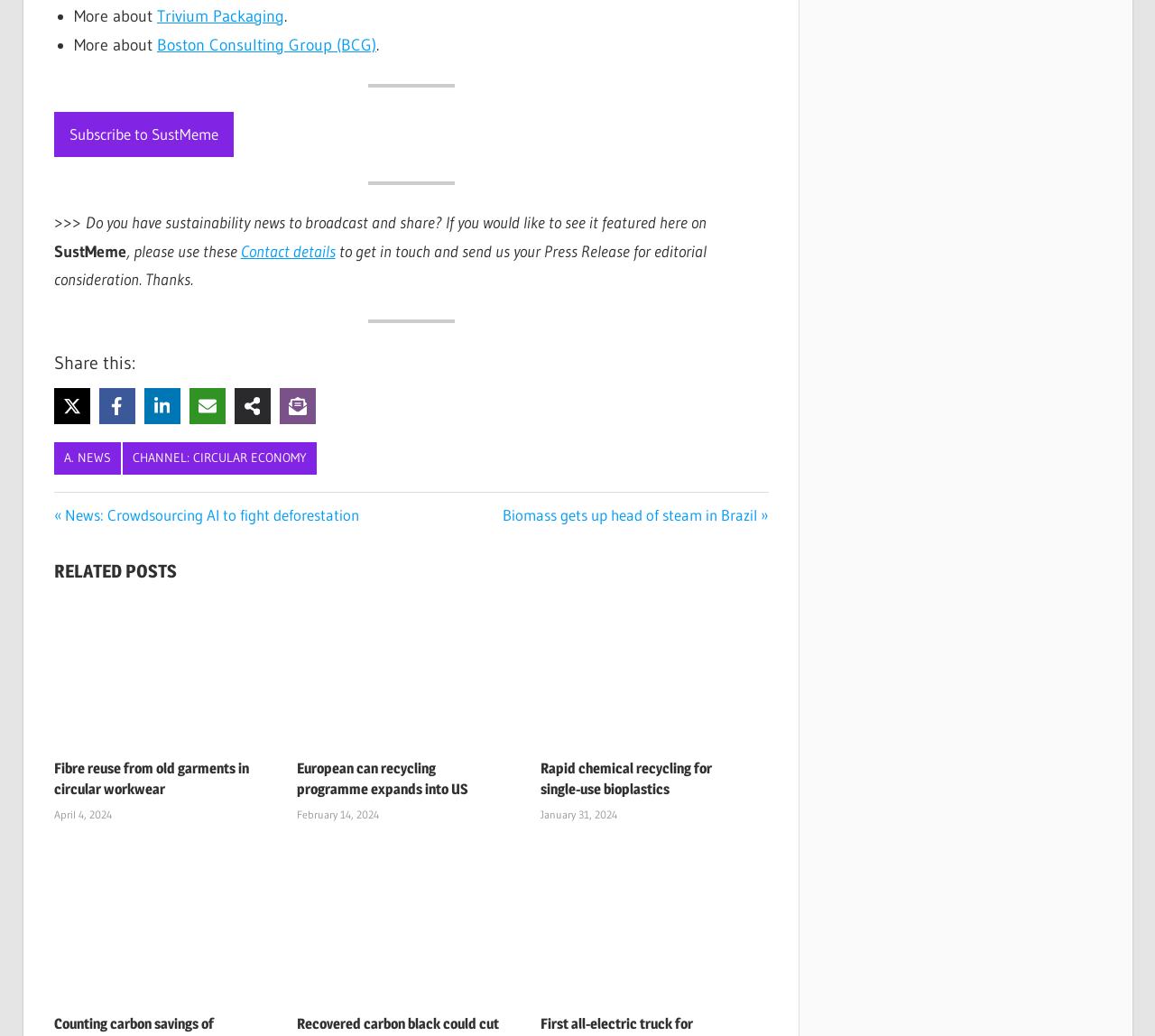Kindly provide the bounding box coordinates of the section you need to click on to fulfill the given instruction: "Subscribe to SustMeme".

[0.046, 0.121, 0.202, 0.14]